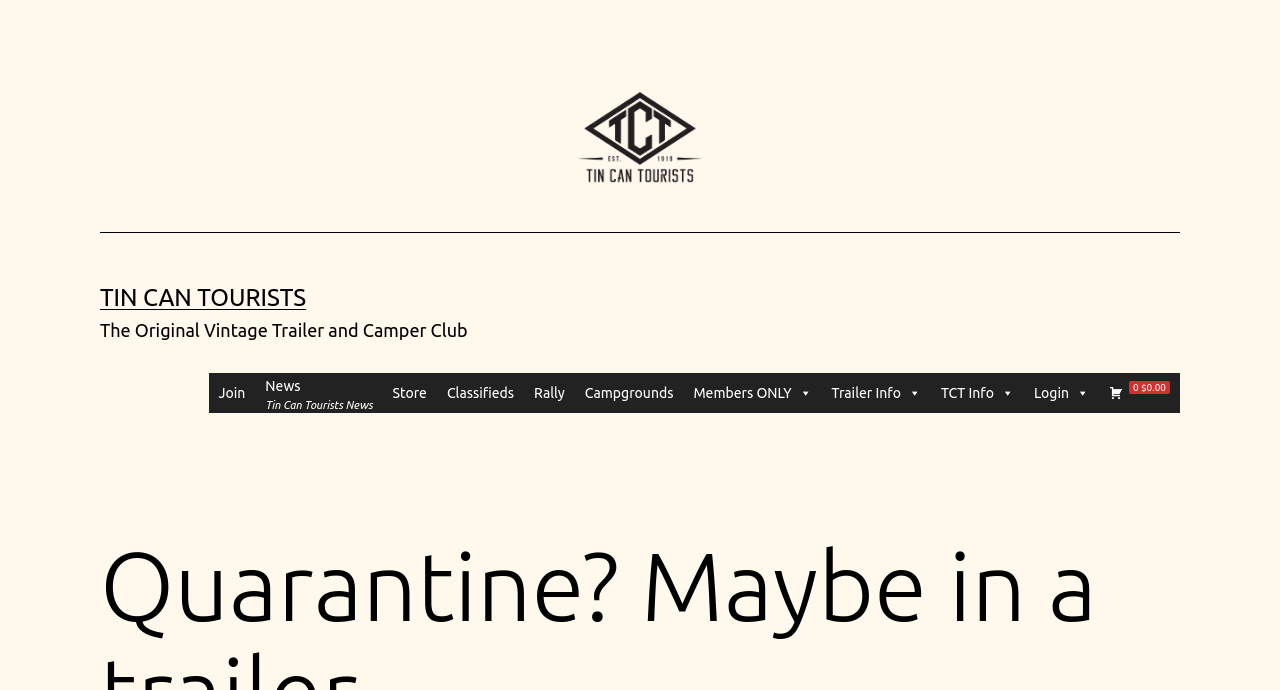Identify the bounding box coordinates of the area that should be clicked in order to complete the given instruction: "Login to the members area". The bounding box coordinates should be four float numbers between 0 and 1, i.e., [left, top, right, bottom].

[0.8, 0.541, 0.859, 0.599]